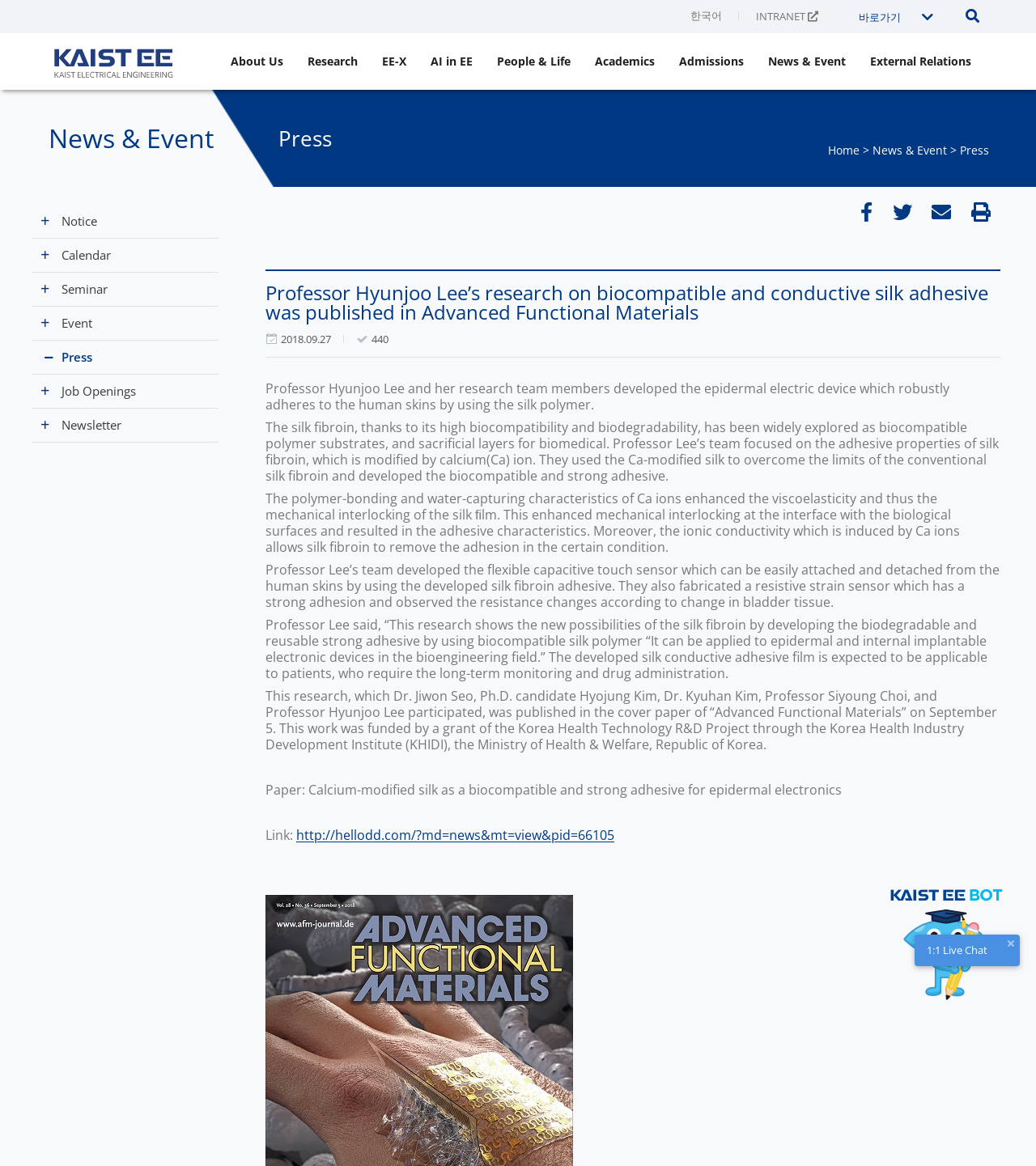Write a detailed summary of the webpage.

This webpage is about the research of Professor Hyunjoo Lee on biocompatible and conductive silk adhesive, published in Advanced Functional Materials. At the top, there are several links, including "한국어" (Korean), "INTRANET", and a menu with options like "About Us", "Research", and "News & Event". 

Below the top links, there is a section with headings "News & Event", "Press", and a link to "Home". To the right of this section, there are three social media links. 

On the left side of the page, there are several headings, including "Notice +", "Calendar +", "Seminar +", "Event +", "Press", "Job Openings +", and "Newsletter +", each with a corresponding link.

The main content of the page is an article about Professor Hyunjoo Lee's research. The article has a title and several paragraphs of text, describing the research on biocompatible and conductive silk adhesive. There are also several static text elements, including the date "2018.09.27" and the number "440". 

At the bottom of the page, there is a button with an image and a generic element with the text "1:1 Live Chat".